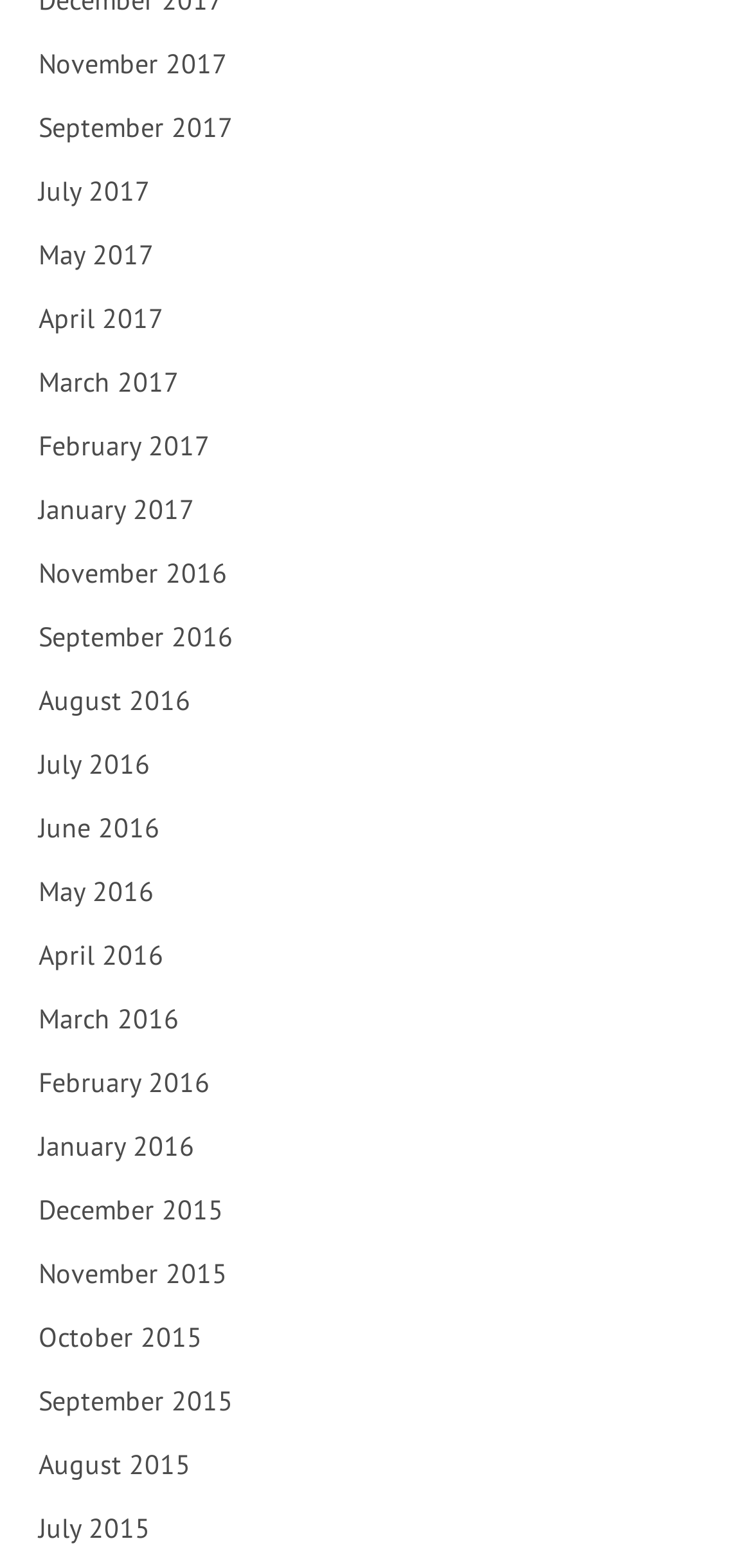What is the latest month listed on the webpage?
Use the screenshot to answer the question with a single word or phrase.

November 2017